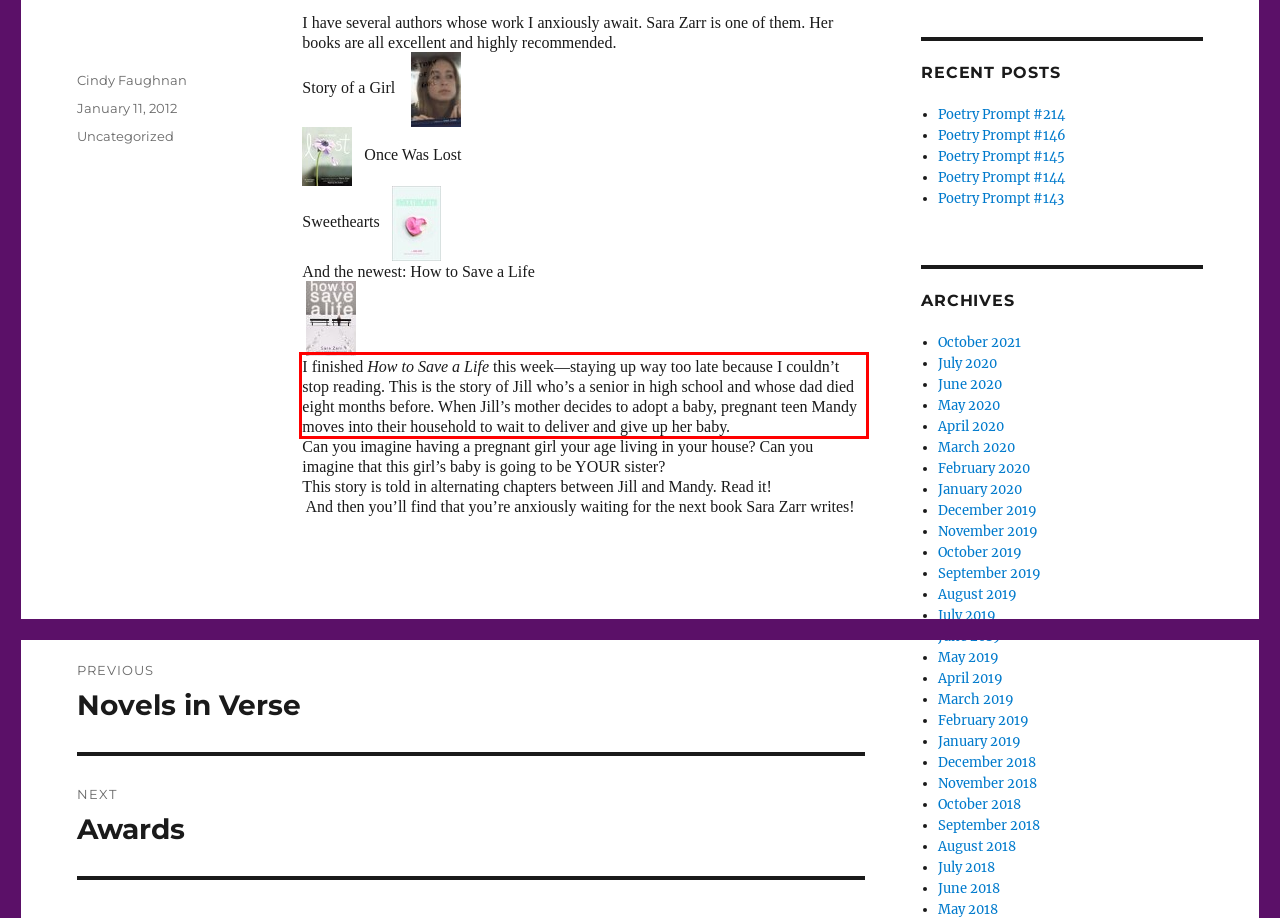Given a screenshot of a webpage with a red bounding box, please identify and retrieve the text inside the red rectangle.

I finished How to Save a Life this week—staying up way too late because I couldn’t stop reading. This is the story of Jill who’s a senior in high school and whose dad died eight months before. When Jill’s mother decides to adopt a baby, pregnant teen Mandy moves into their household to wait to deliver and give up her baby.